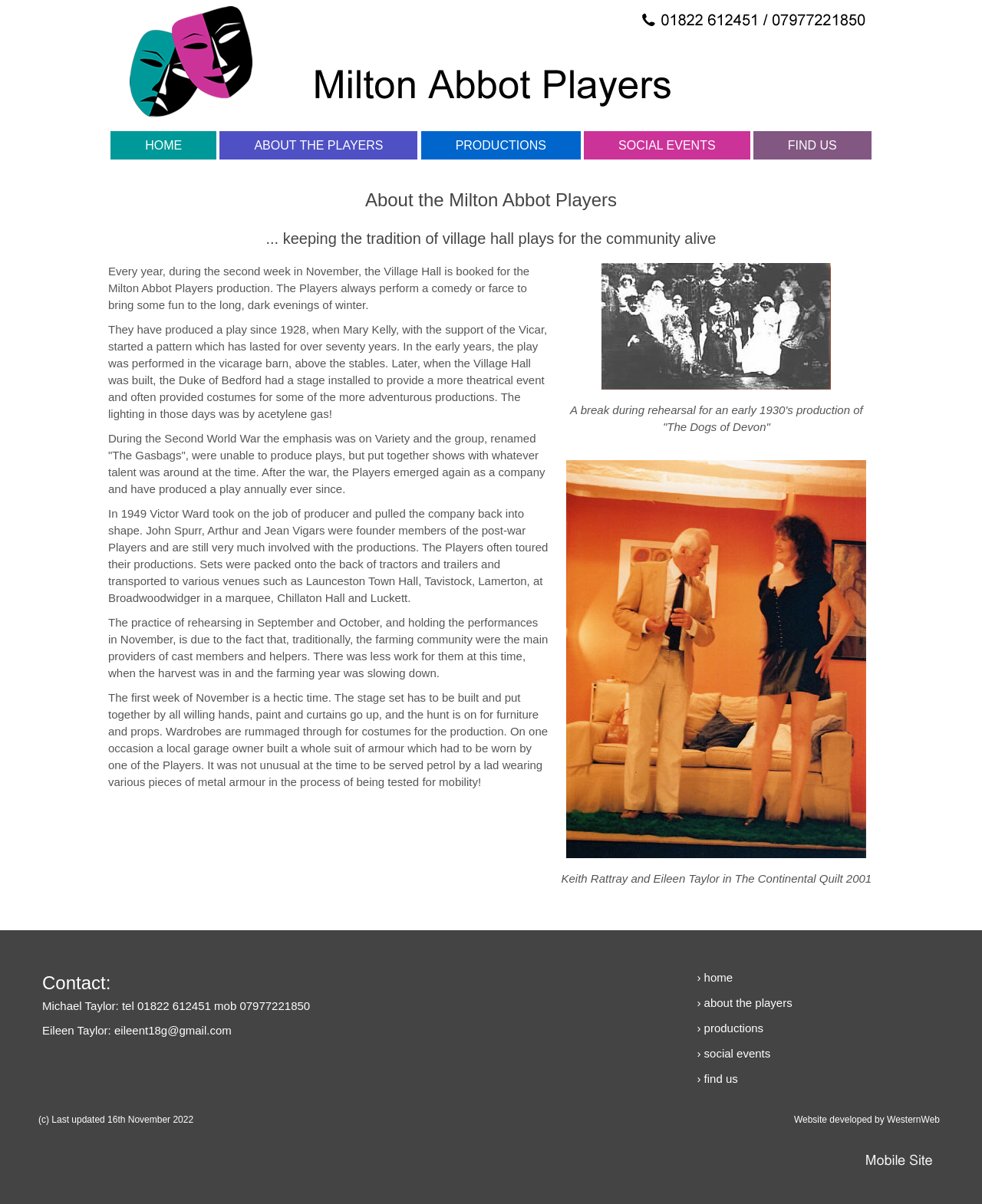What is the purpose of the Village Hall booking in November?
Using the image as a reference, deliver a detailed and thorough answer to the question.

I found the answer by reading the text in the LayoutTableCell element, which states that 'Every year, during the second week in November, the Village Hall is booked for the Milton Abbot Players production.' This suggests that the purpose of the Village Hall booking in November is for the Milton Abbot Players production.